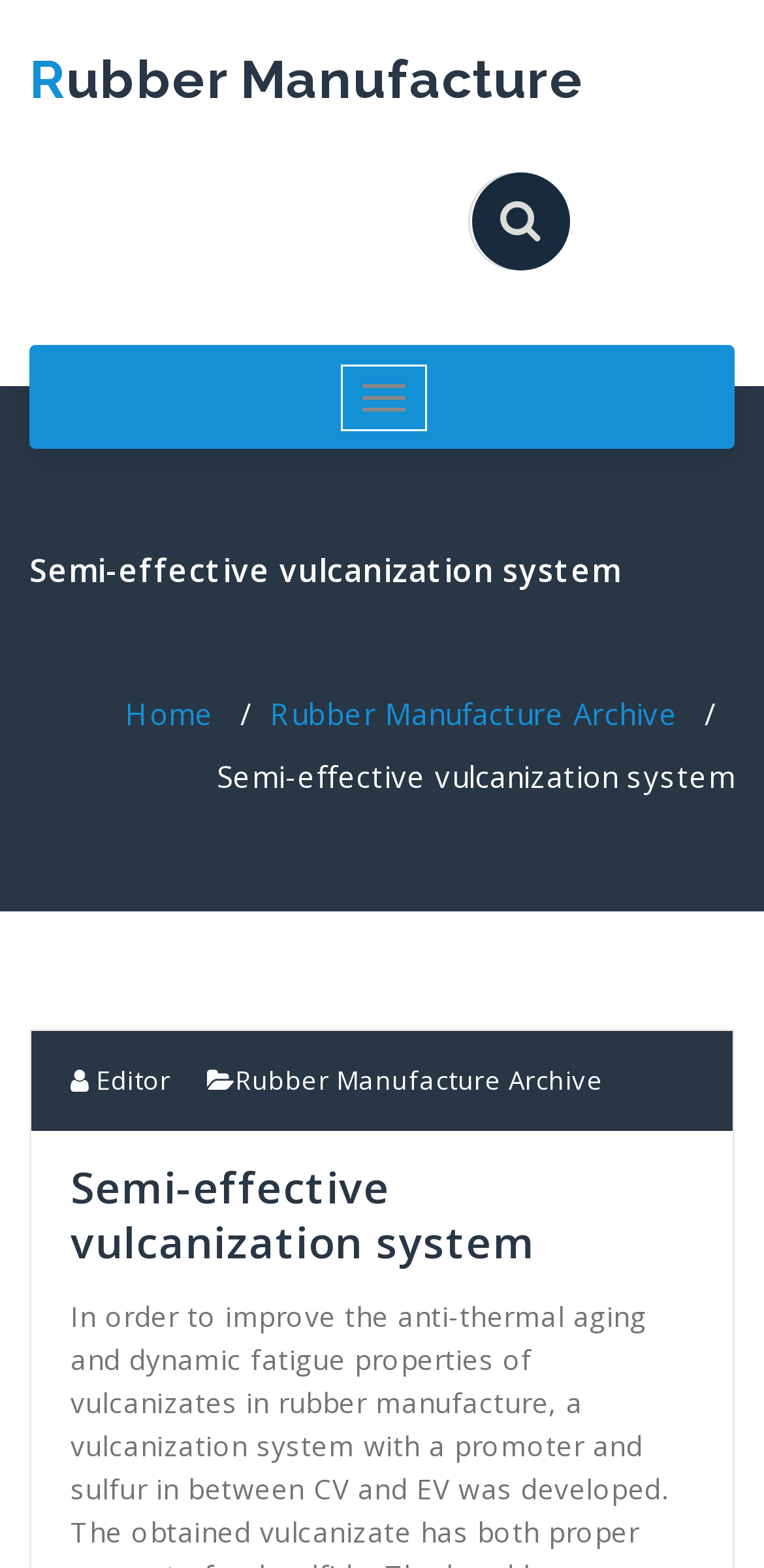Answer the question with a brief word or phrase:
What is the function of the button with a toggle navigation icon?

Toggle navigation